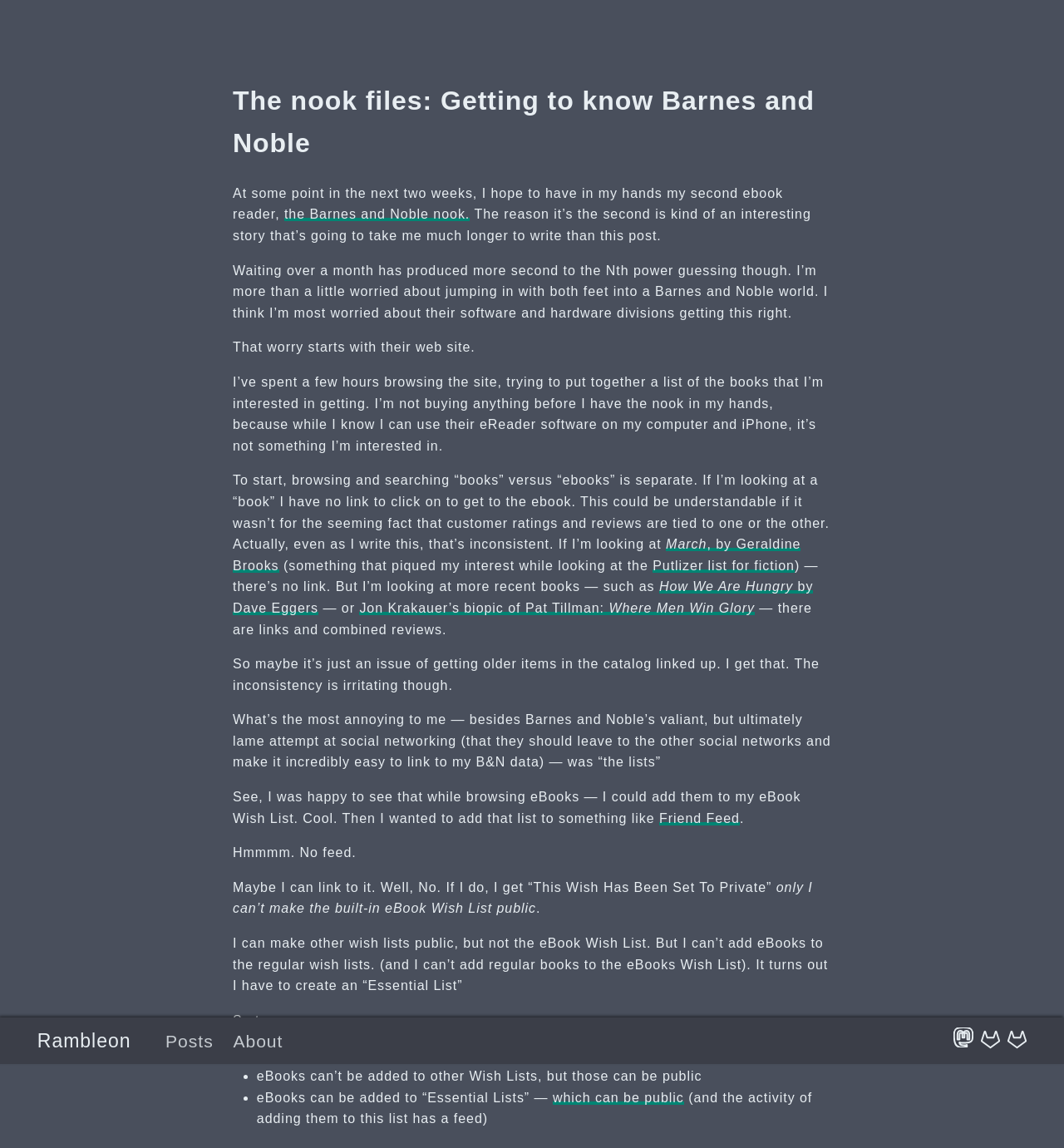Provide the bounding box coordinates of the area you need to click to execute the following instruction: "select a review from the dropdown".

None